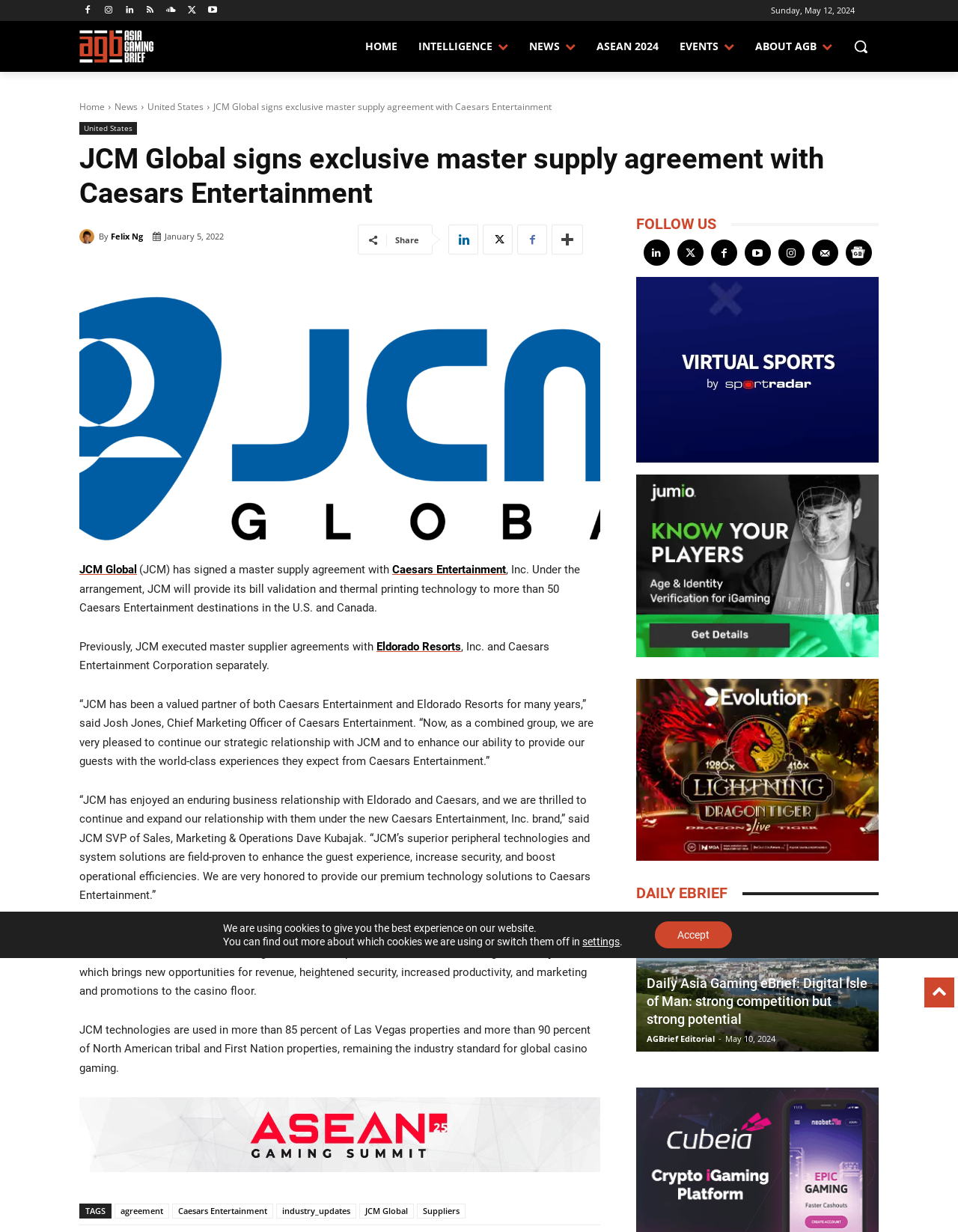Please give the bounding box coordinates of the area that should be clicked to fulfill the following instruction: "Follow JCM_Global on social media". The coordinates should be in the format of four float numbers from 0 to 1, i.e., [left, top, right, bottom].

[0.083, 0.225, 0.627, 0.455]